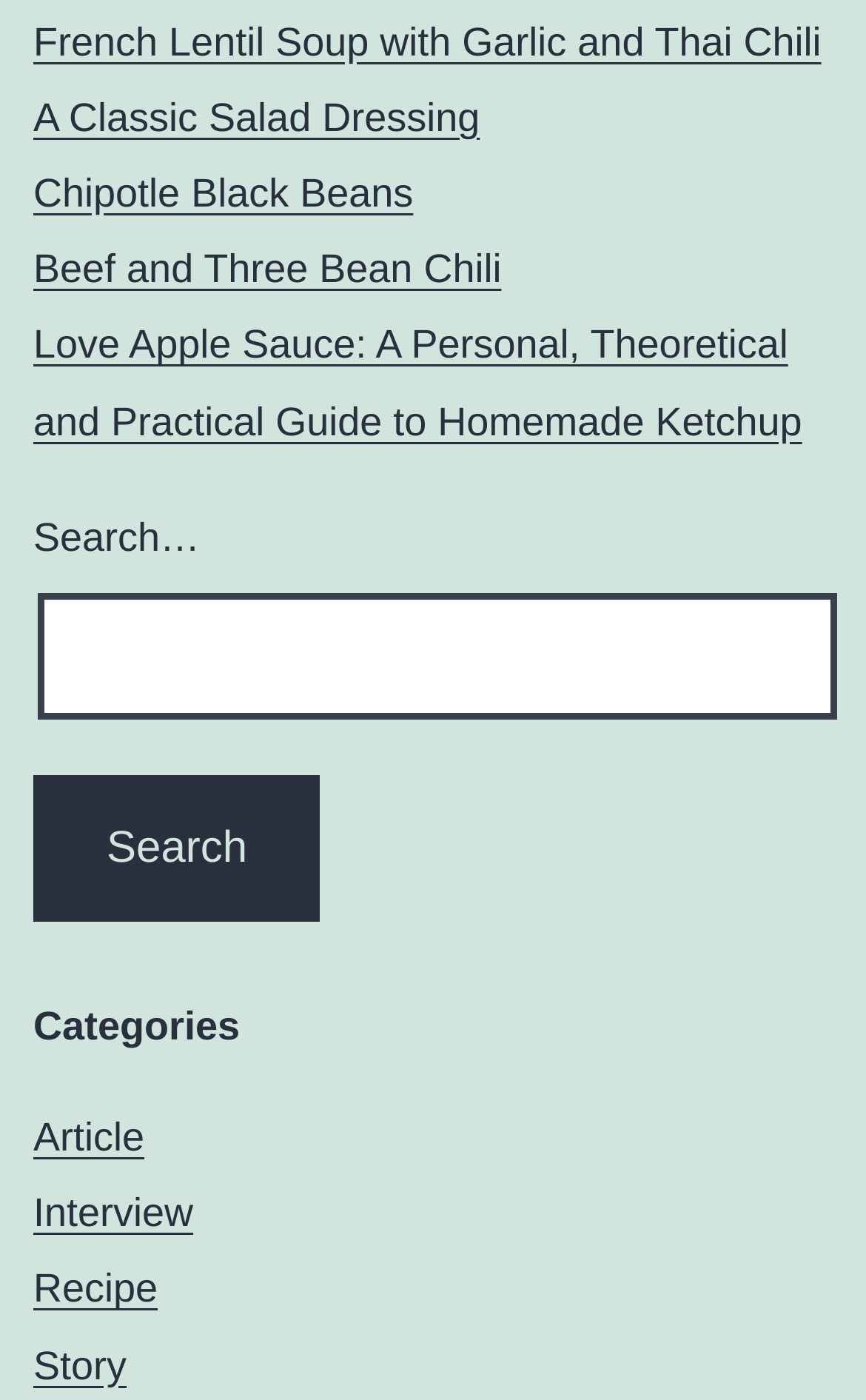What is the last category listed?
Please answer using one word or phrase, based on the screenshot.

Story